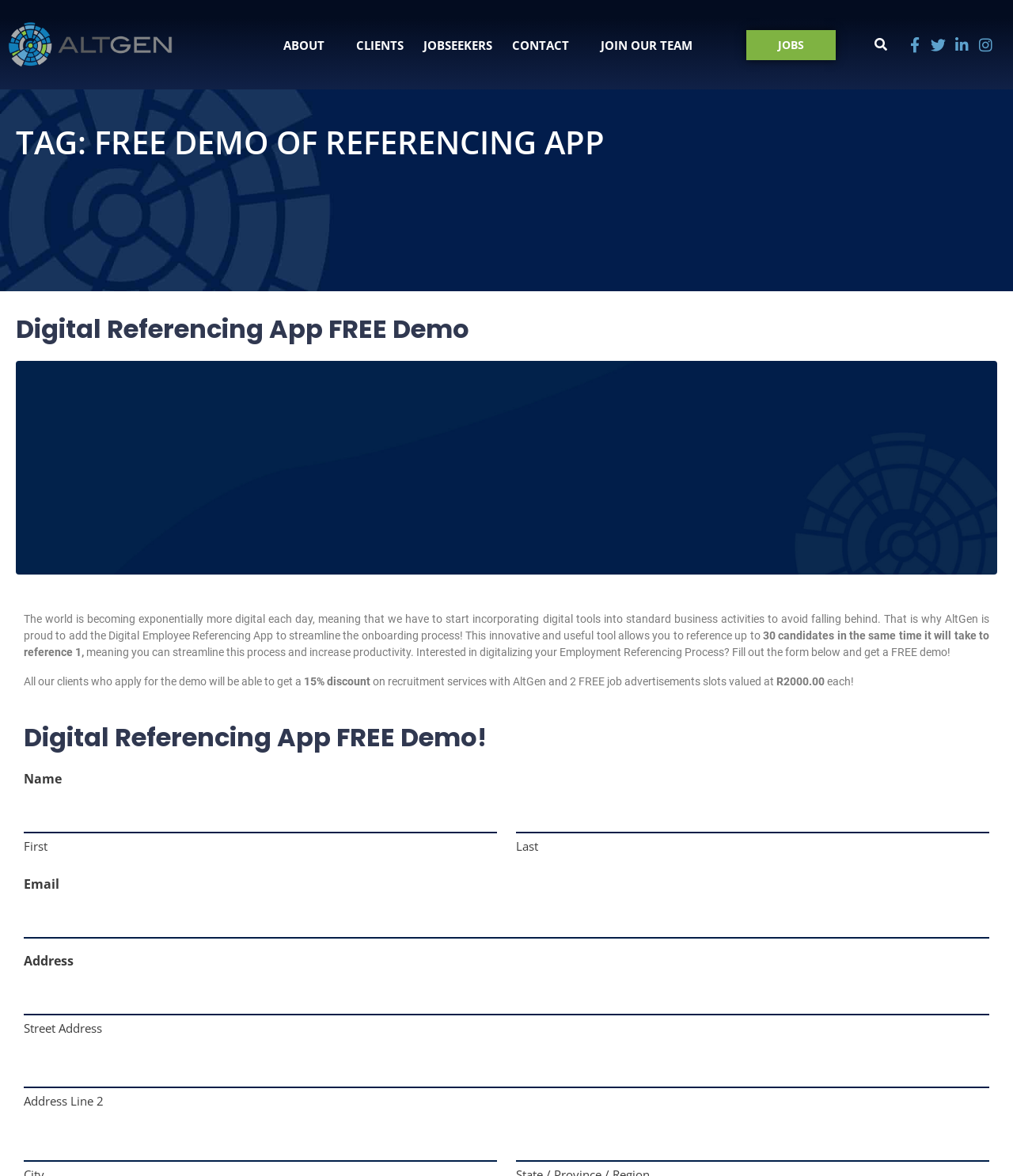Determine the main text heading of the webpage and provide its content.

TAG: FREE DEMO OF REFERENCING APP